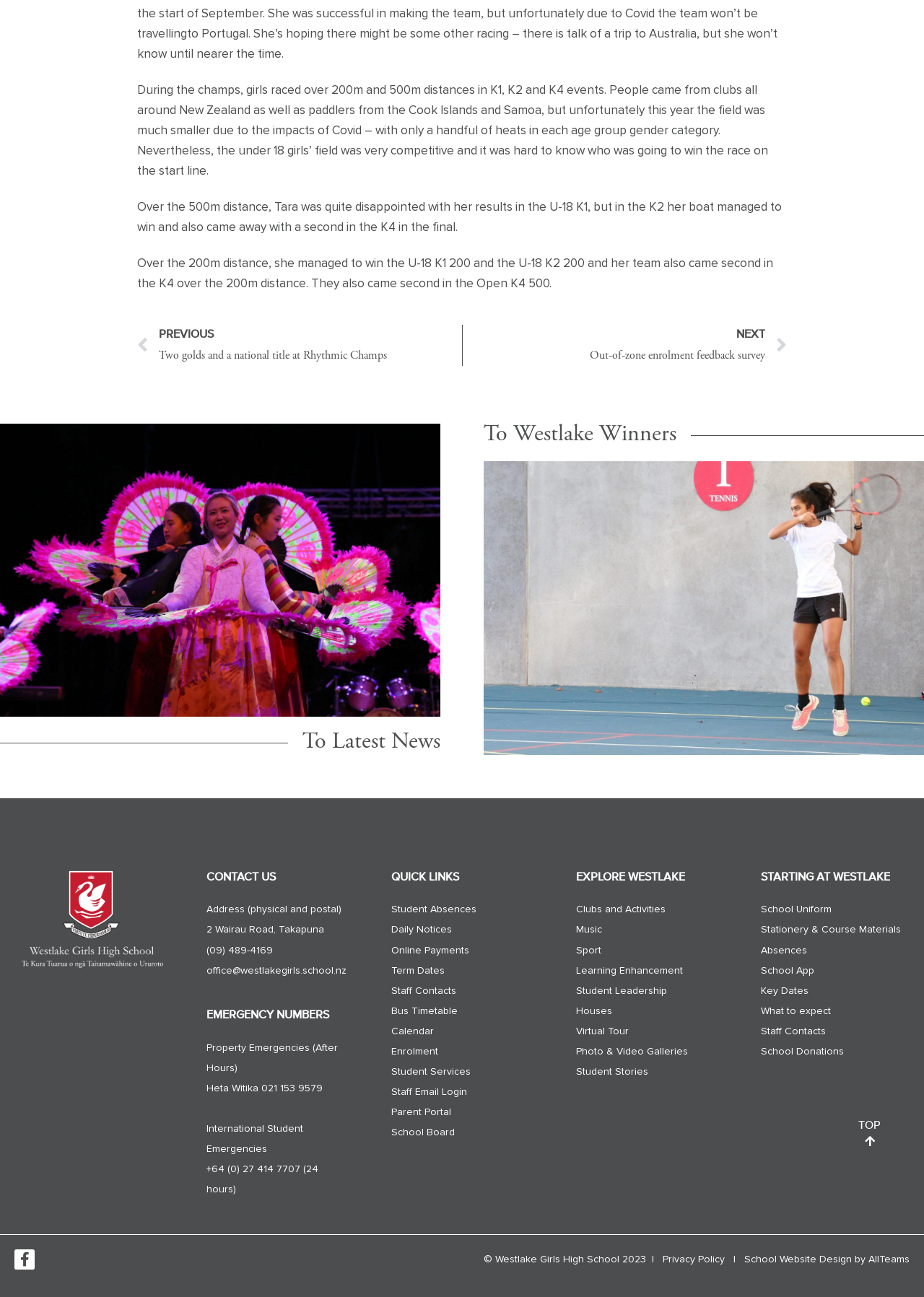How many headings are there on the page?
Look at the image and answer the question using a single word or phrase.

5